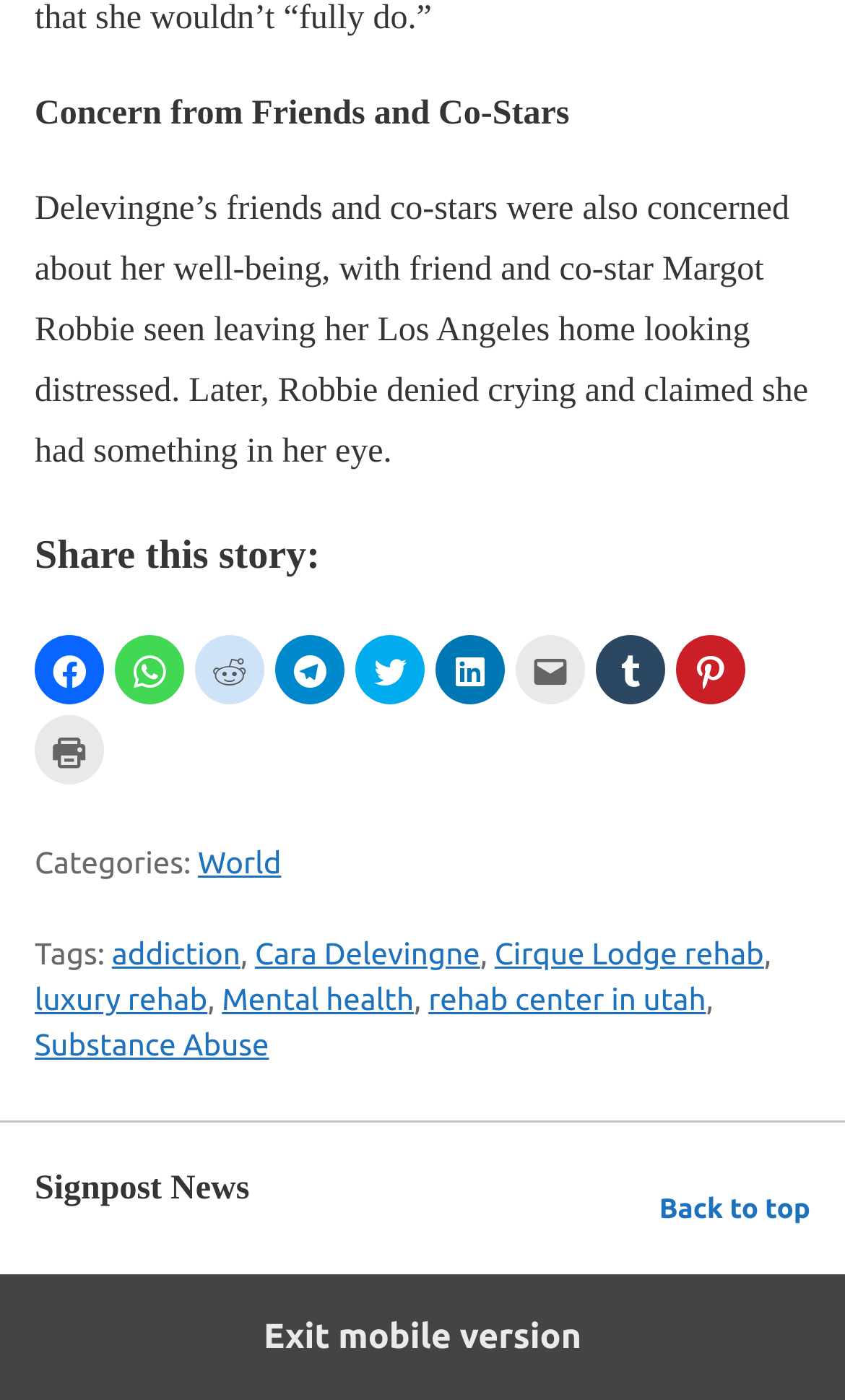What is the last tag mentioned in the article?
Please provide an in-depth and detailed response to the question.

The answer can be found in the footer section, where the tags are listed, and the last one is 'Substance Abuse'.